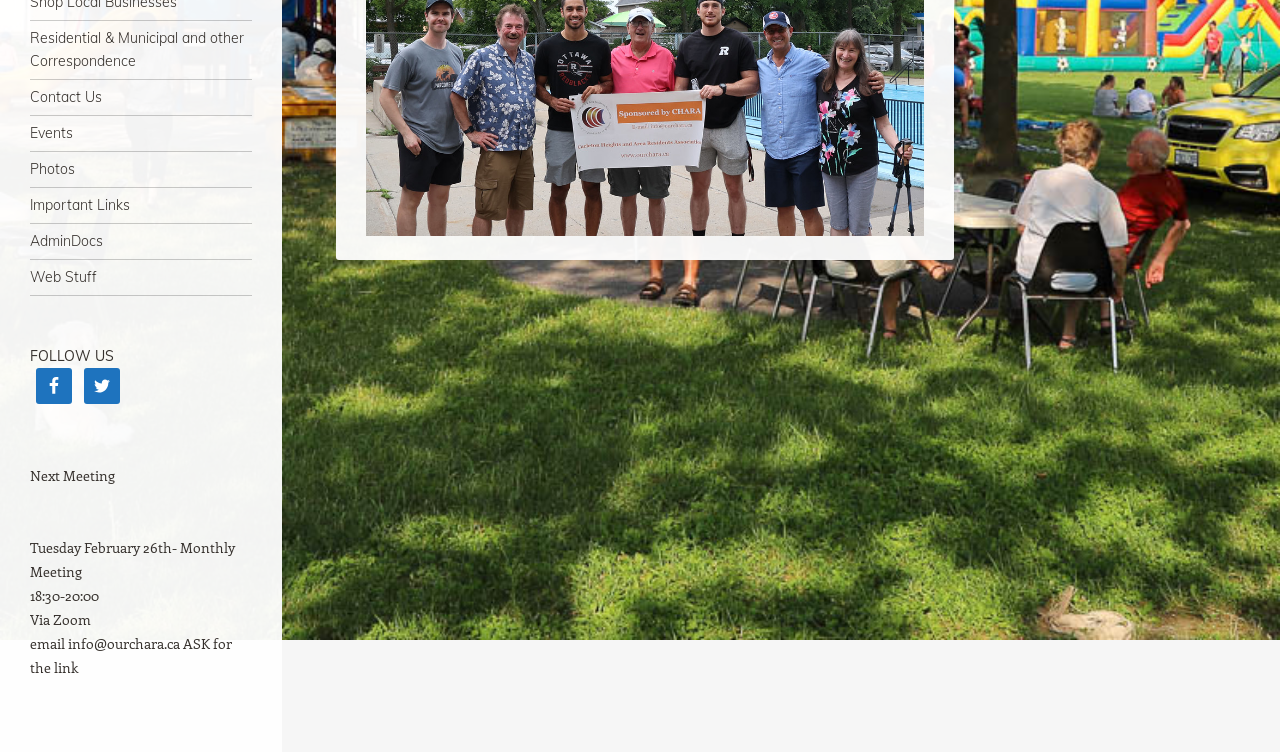Given the description "AdminDocs", determine the bounding box of the corresponding UI element.

[0.023, 0.298, 0.197, 0.344]